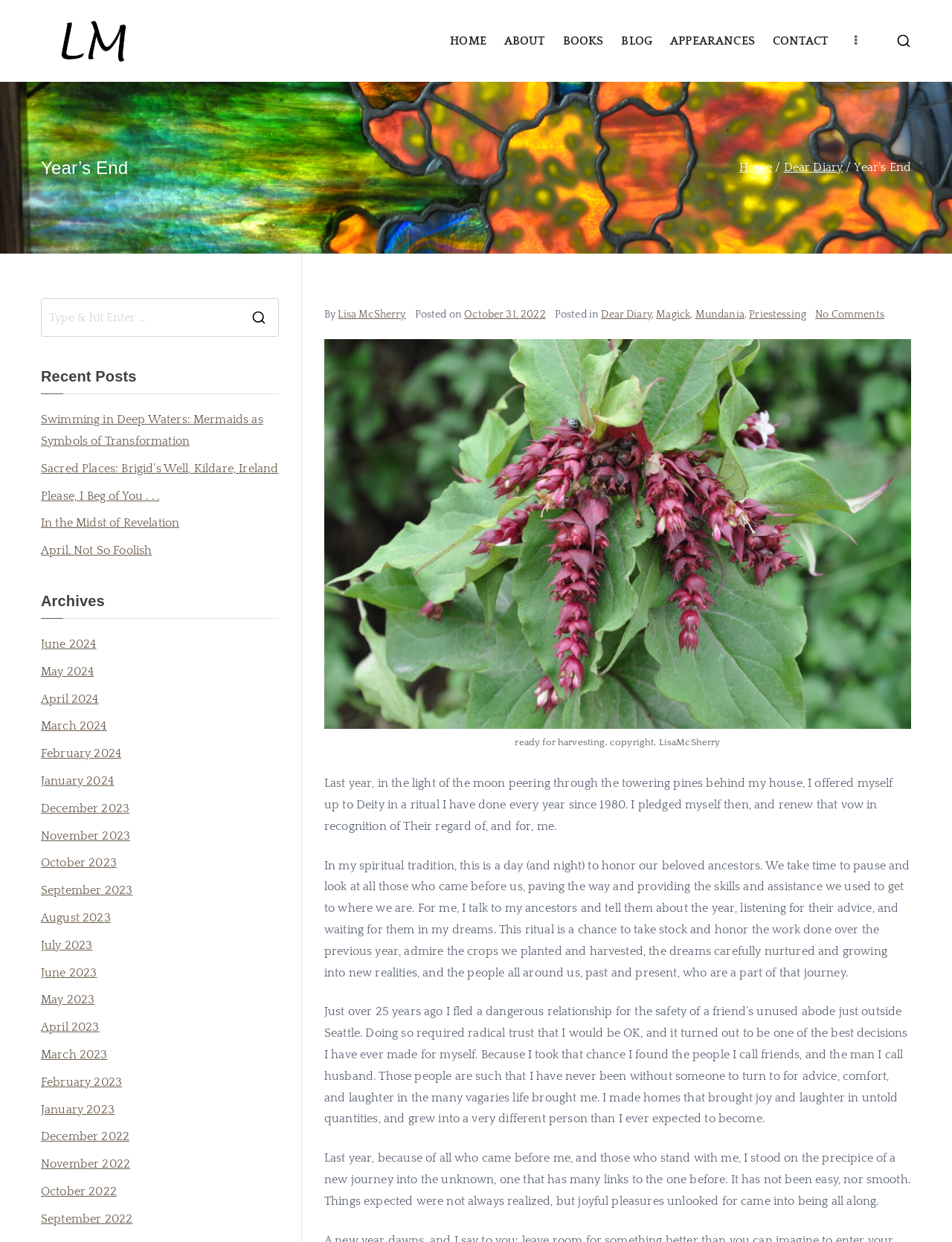What is the date of the post 'Year’s End'?
Based on the screenshot, give a detailed explanation to answer the question.

The date of the post 'Year’s End' is mentioned in the link 'October 31, 2022' with bounding box coordinates [0.488, 0.249, 0.573, 0.258] and is also associated with the time element with bounding box coordinates [0.488, 0.249, 0.573, 0.258].